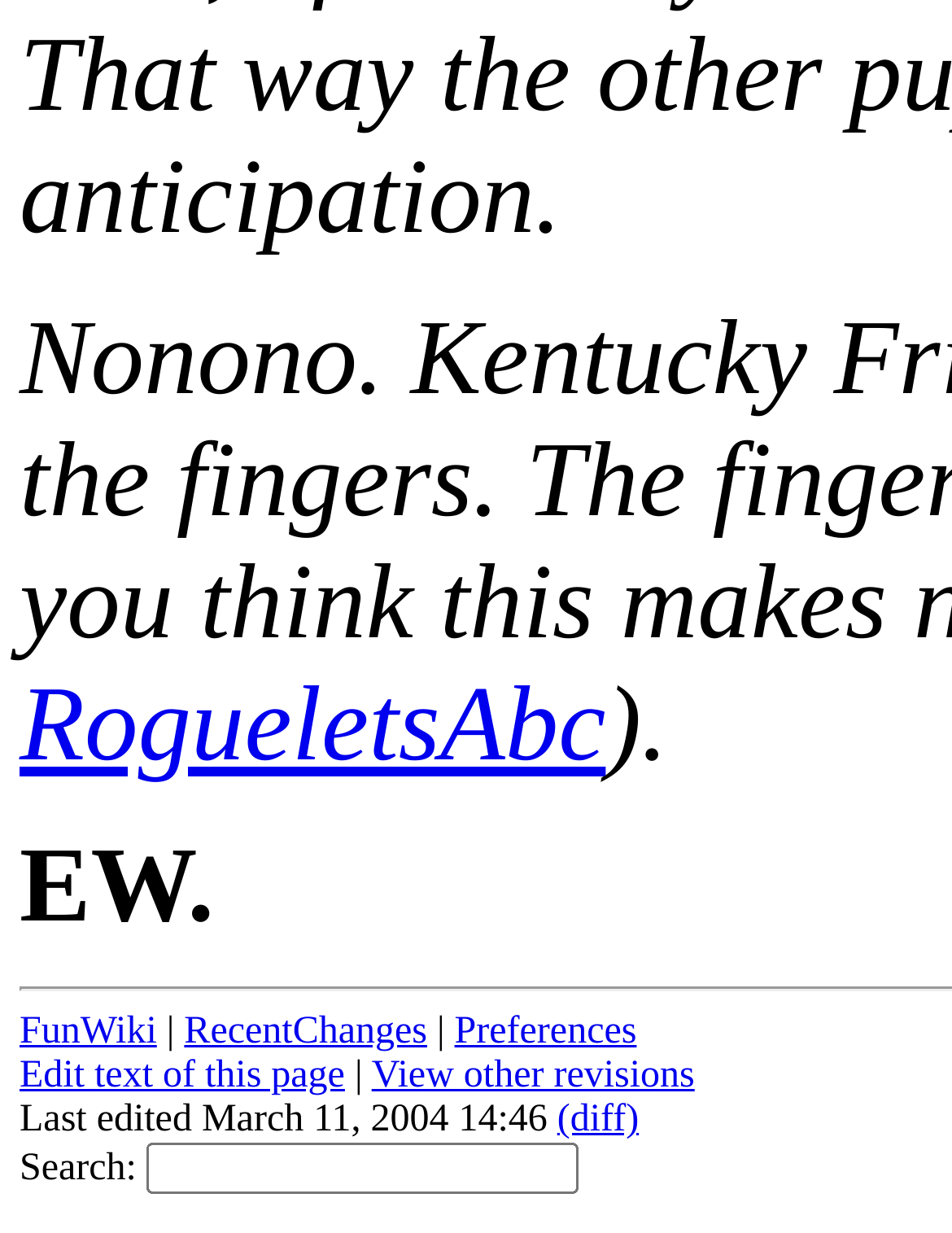Please identify the bounding box coordinates of the element that needs to be clicked to perform the following instruction: "visit RogueletsAbc".

[0.021, 0.541, 0.636, 0.637]